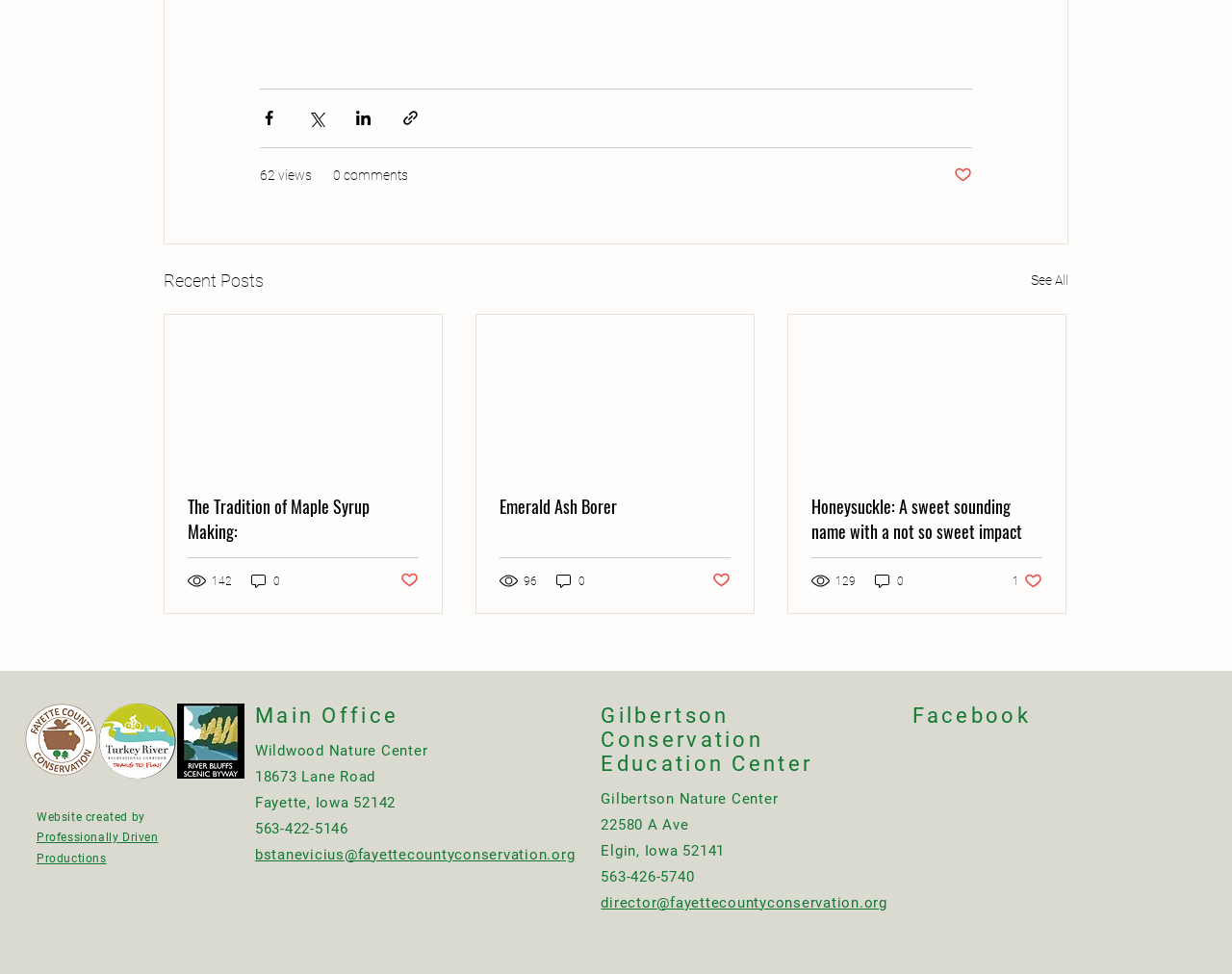How many social media platforms are listed?
Based on the image, answer the question with as much detail as possible.

The question can be answered by looking at the 'Social Bar' section, where three social media platforms, Facebook, YouTube, and Instagram, are listed.